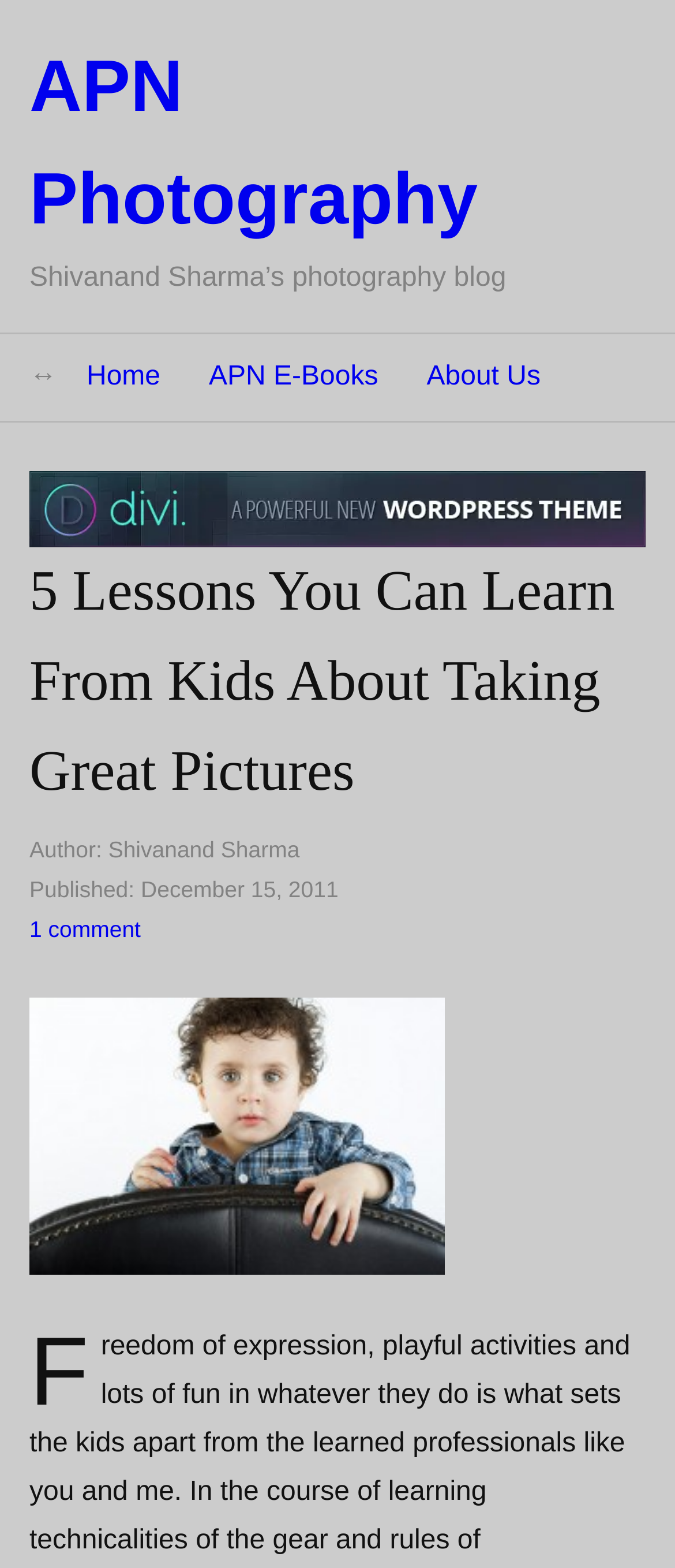Could you please study the image and provide a detailed answer to the question:
What is the date of publication?

I found the date of publication by looking at the 'Published:' label and the corresponding text next to it, which is '2011-12-15'. I also noticed that the same date is written in a more readable format as 'December 15, 2011'.